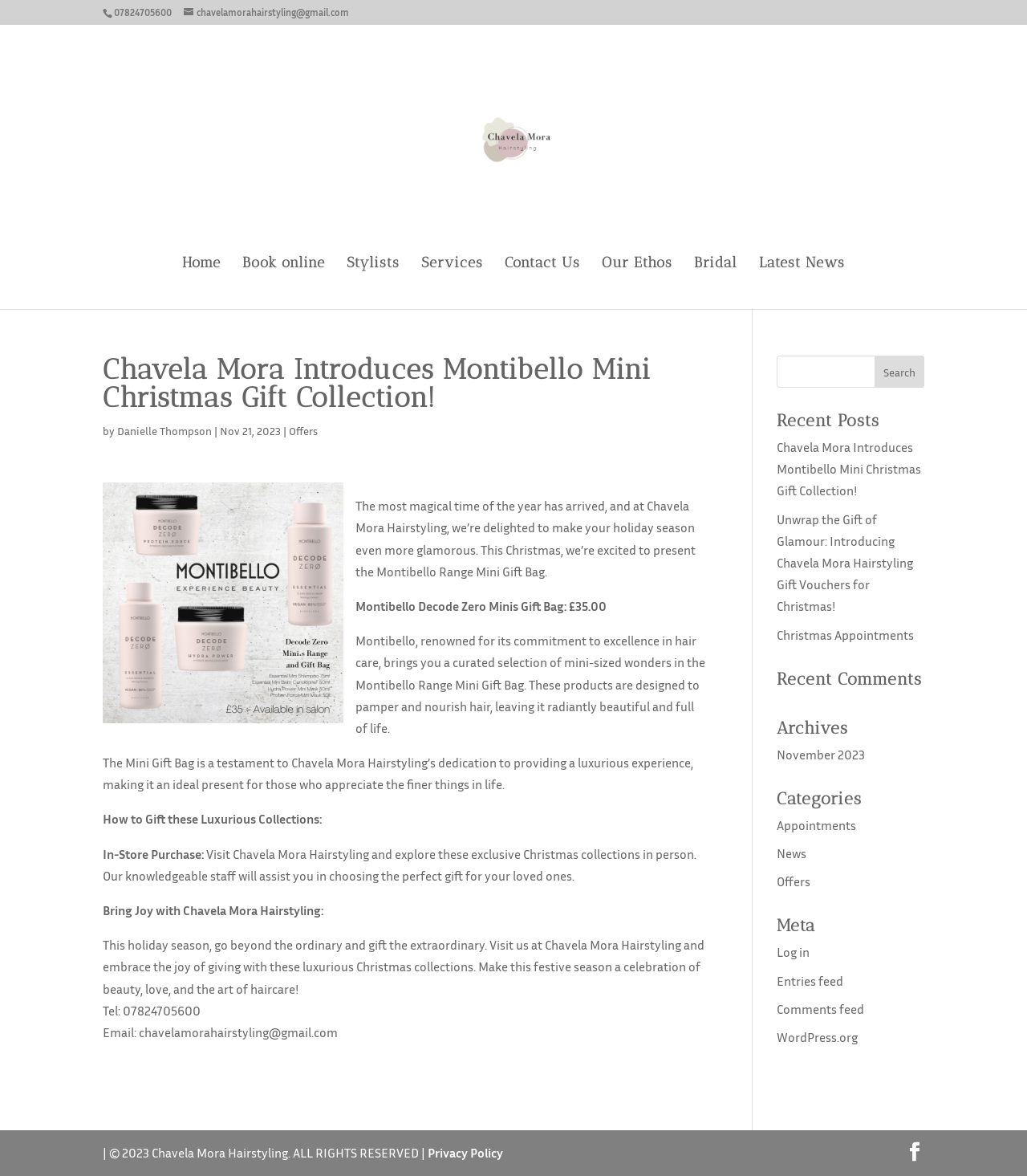Locate the UI element described by alt="Chavela Mora Hairstyling" and provide its bounding box coordinates. Use the format (top-left x, top-left y, bottom-right x, bottom-right y) with all values as floating point numbers between 0 and 1.

[0.335, 0.111, 0.669, 0.124]